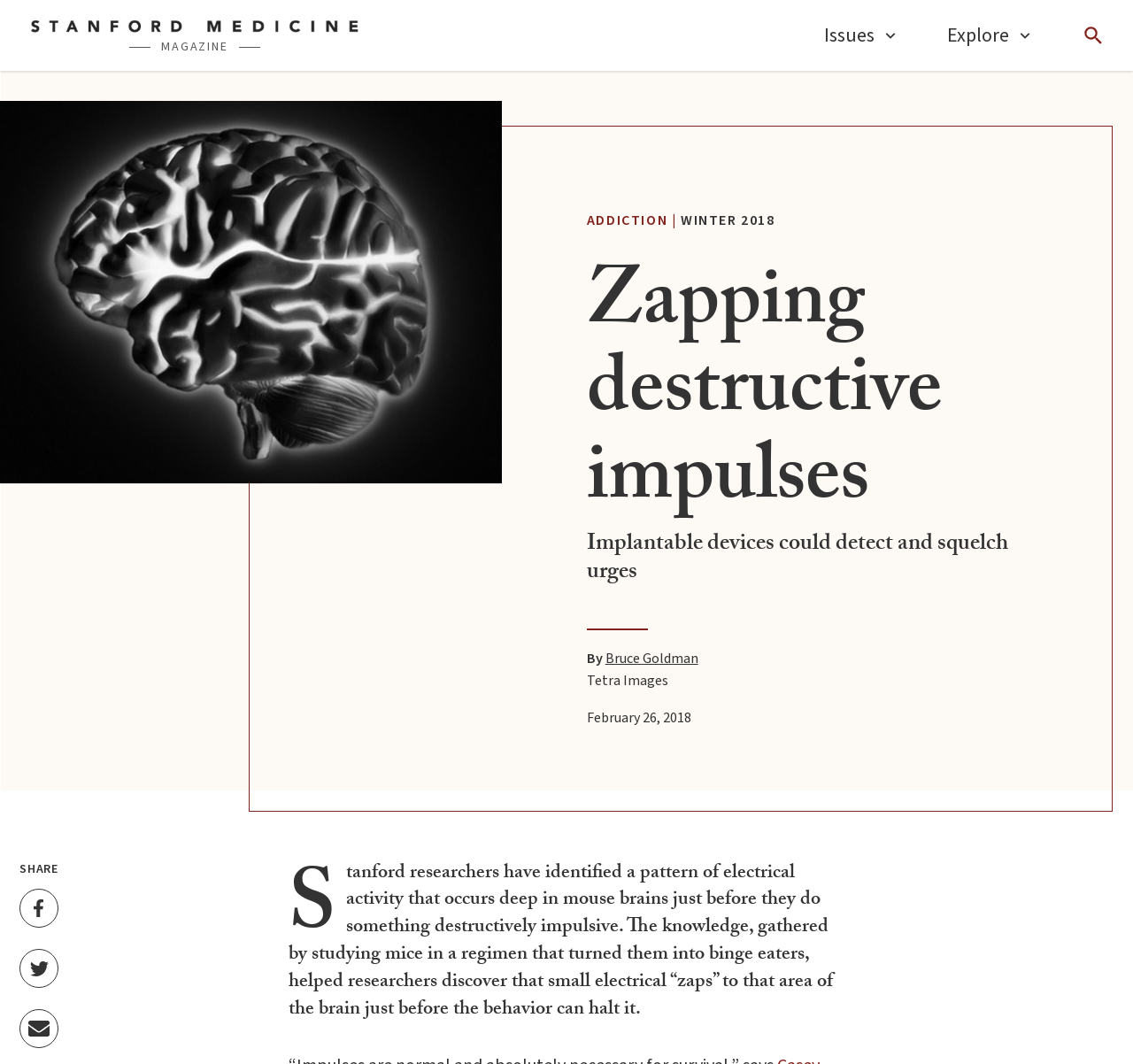Find the bounding box coordinates of the area to click in order to follow the instruction: "Go back to homepage".

[0.025, 0.014, 0.319, 0.052]